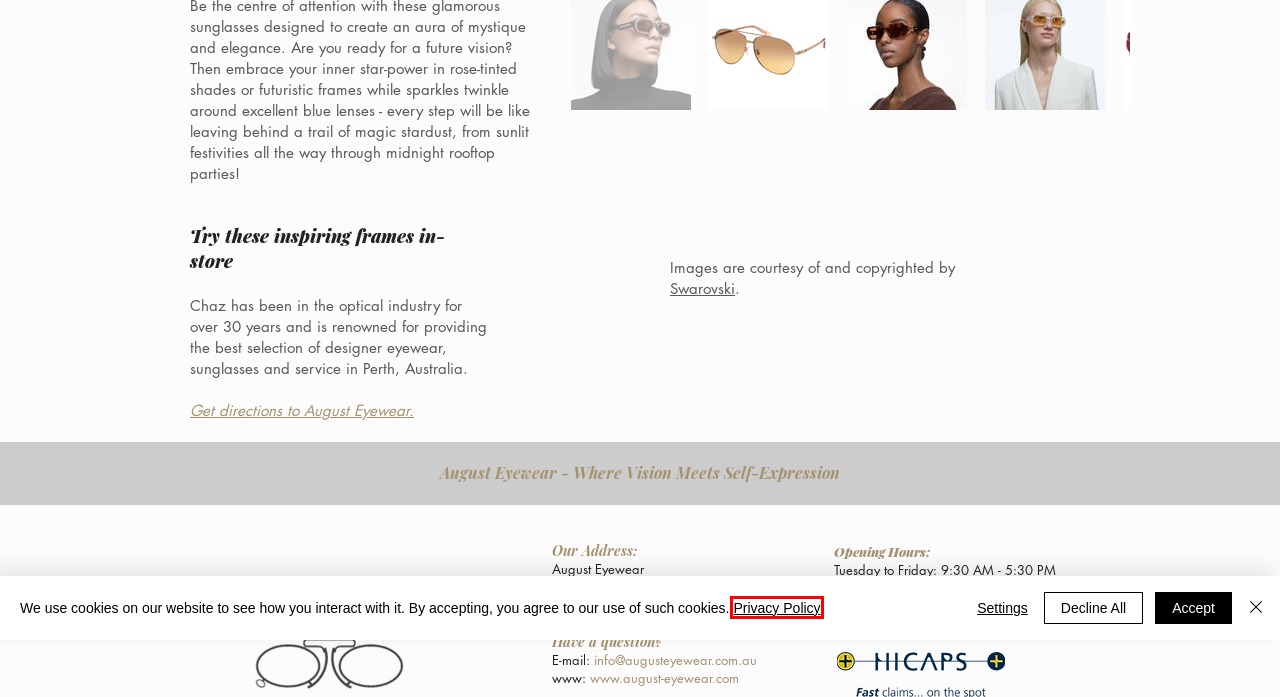A screenshot of a webpage is given with a red bounding box around a UI element. Choose the description that best matches the new webpage shown after clicking the element within the red bounding box. Here are the candidates:
A. Premium Eye Care Services - August Eyewear - Perth CBD
B. News, Events, Promotions & Sales - August Eyewear - What's on?
C. 施华洛世奇官网_仿水晶首饰时尚品牌|施华洛世奇|Swarovski
D. Sunglasses Collection at optician August Eyewear | Perth - Australia
E. Where to find us - August Eyewear - Opening Hours and Directions
F. Discover Stylish Designer Glasses, Reading Glasses & Eyeglasses | August Eyewear Perth
G. Privacy Policy - August Eyewear | Perth, AU
H. About us - August Eyewear - Optician in Perth for Expressive Eyewear

G